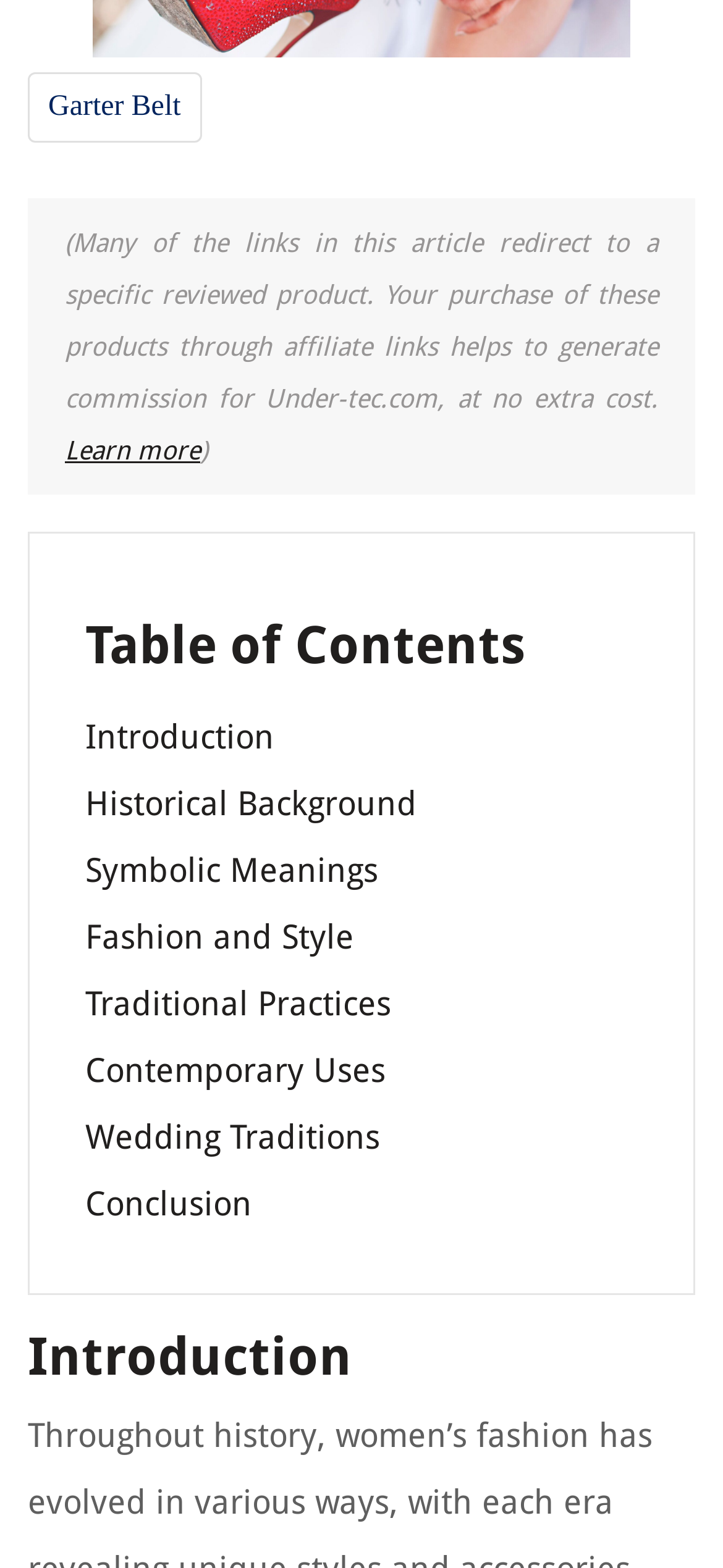Locate the bounding box coordinates of the segment that needs to be clicked to meet this instruction: "View the 'Conclusion'".

[0.118, 0.754, 0.349, 0.779]